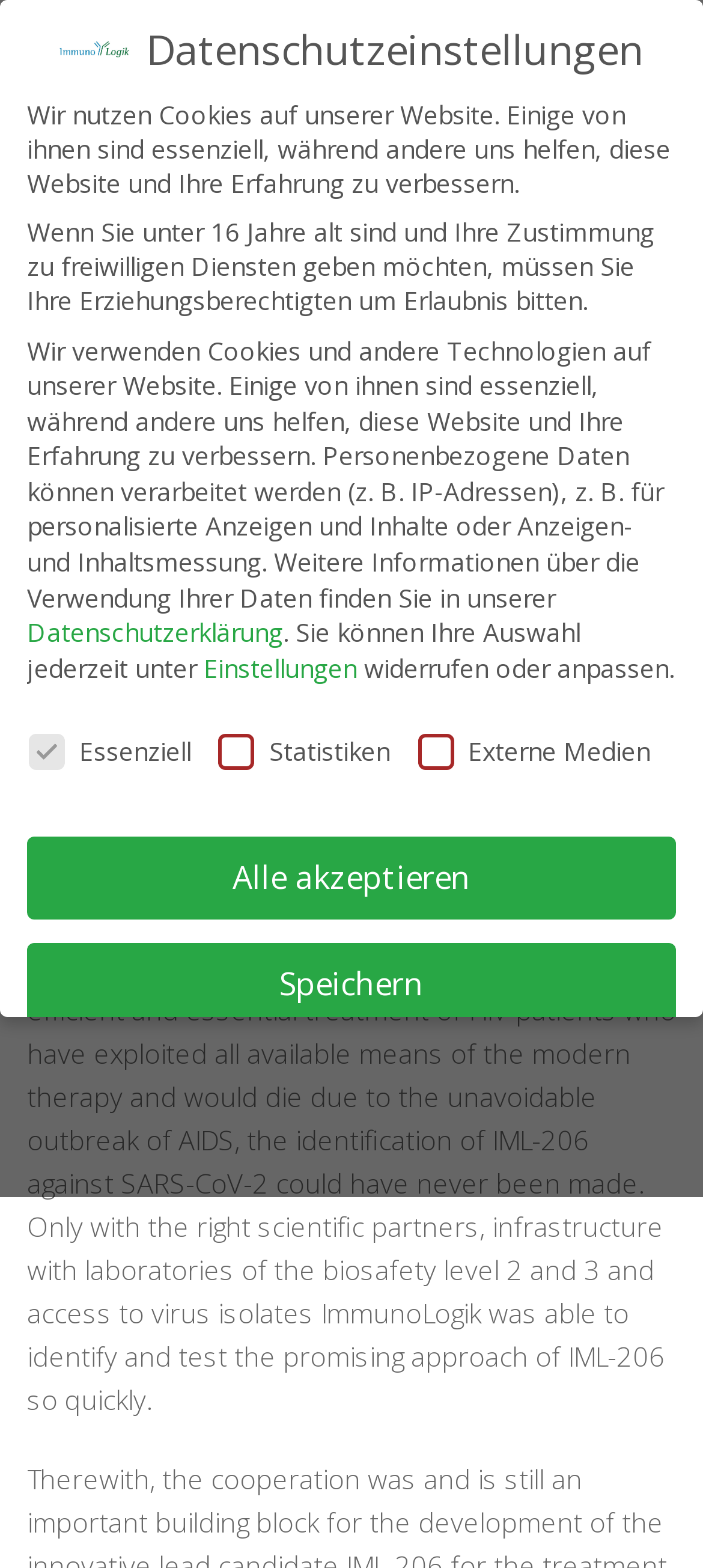Identify the bounding box coordinates of the element to click to follow this instruction: 'Read the article title'. Ensure the coordinates are four float values between 0 and 1, provided as [left, top, right, bottom].

[0.038, 0.239, 0.962, 0.329]